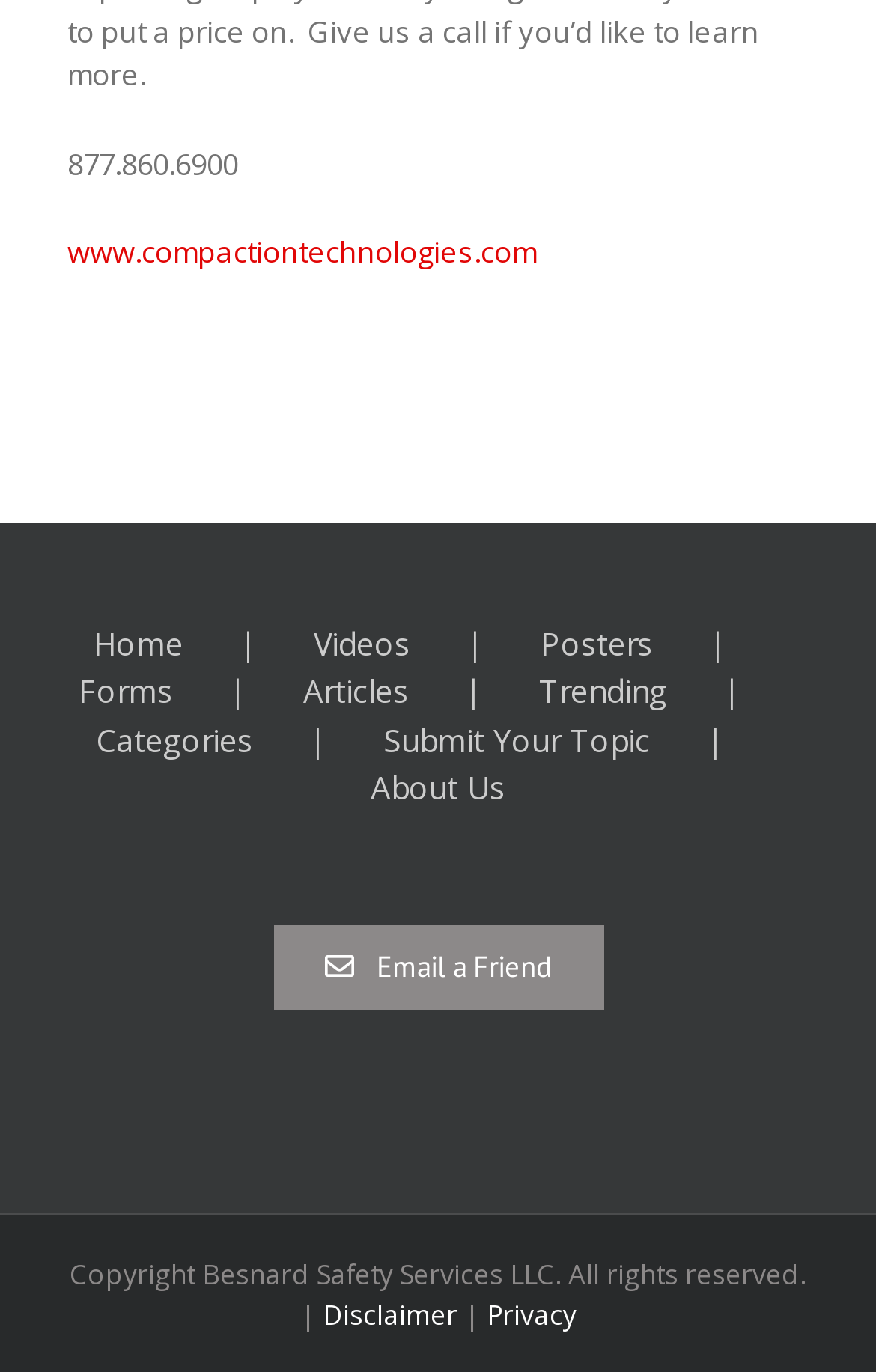What is the phone number on the webpage?
Please answer the question as detailed as possible based on the image.

The phone number can be found at the top of the webpage, in a static text element with a bounding box of [0.077, 0.105, 0.272, 0.134].